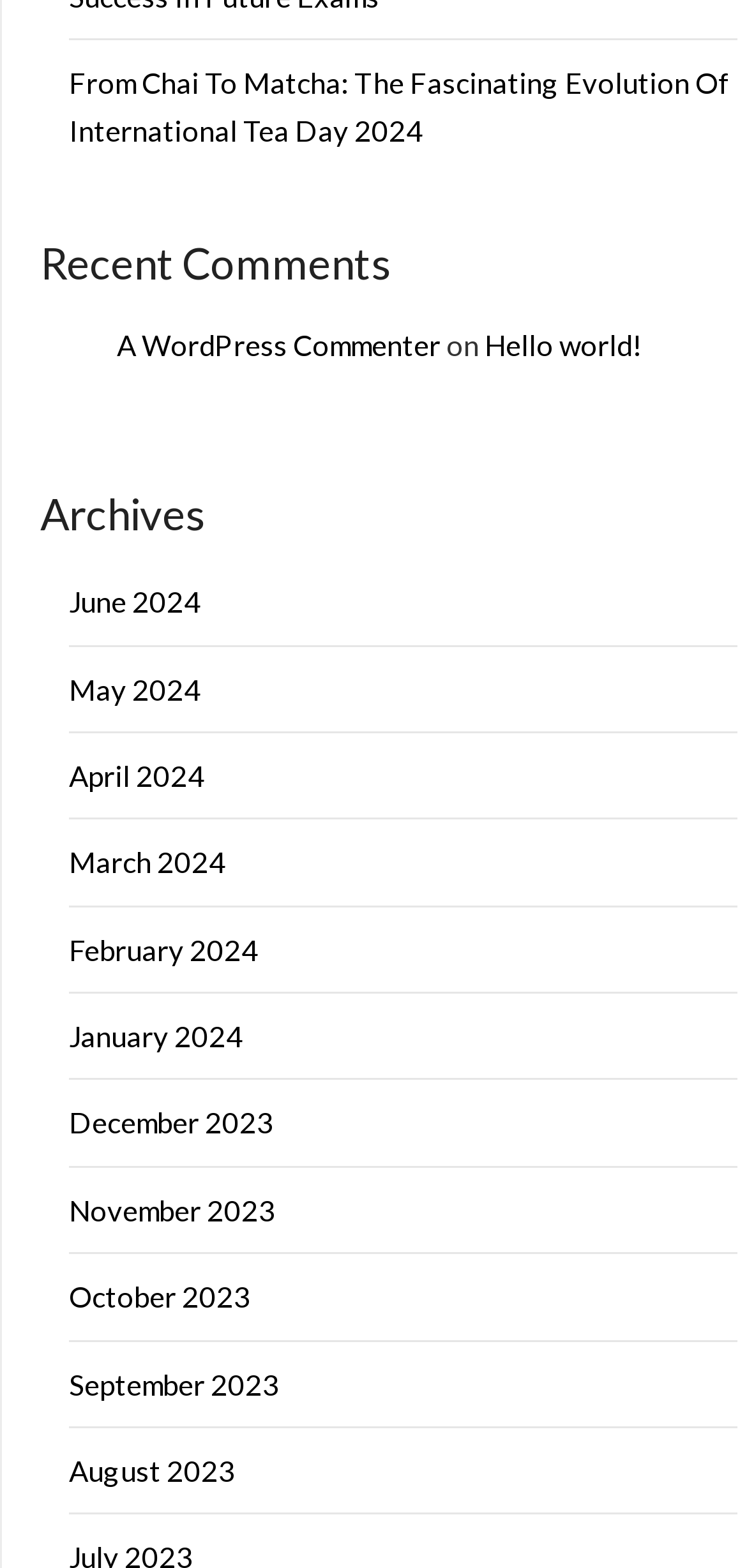Indicate the bounding box coordinates of the element that needs to be clicked to satisfy the following instruction: "Check the archives for June 2024". The coordinates should be four float numbers between 0 and 1, i.e., [left, top, right, bottom].

[0.092, 0.373, 0.269, 0.395]